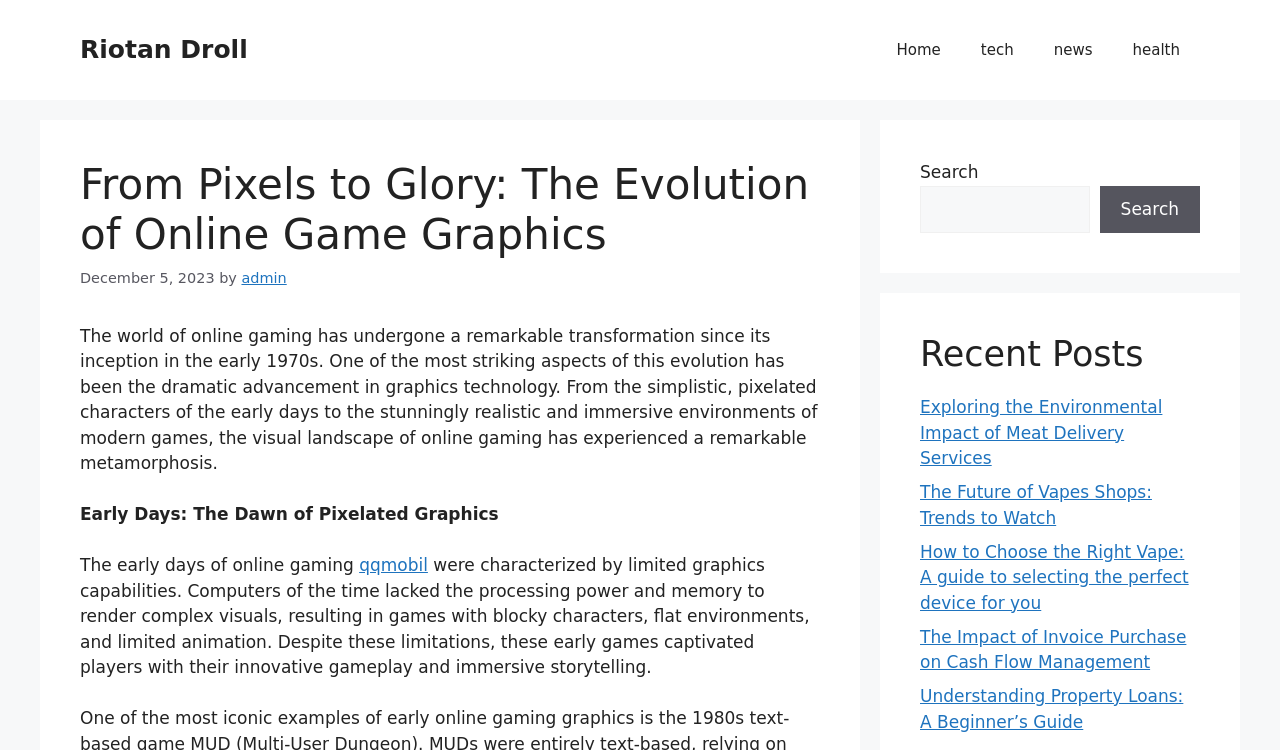Answer the question briefly using a single word or phrase: 
What is the function of the button with the text 'Search'?

Search